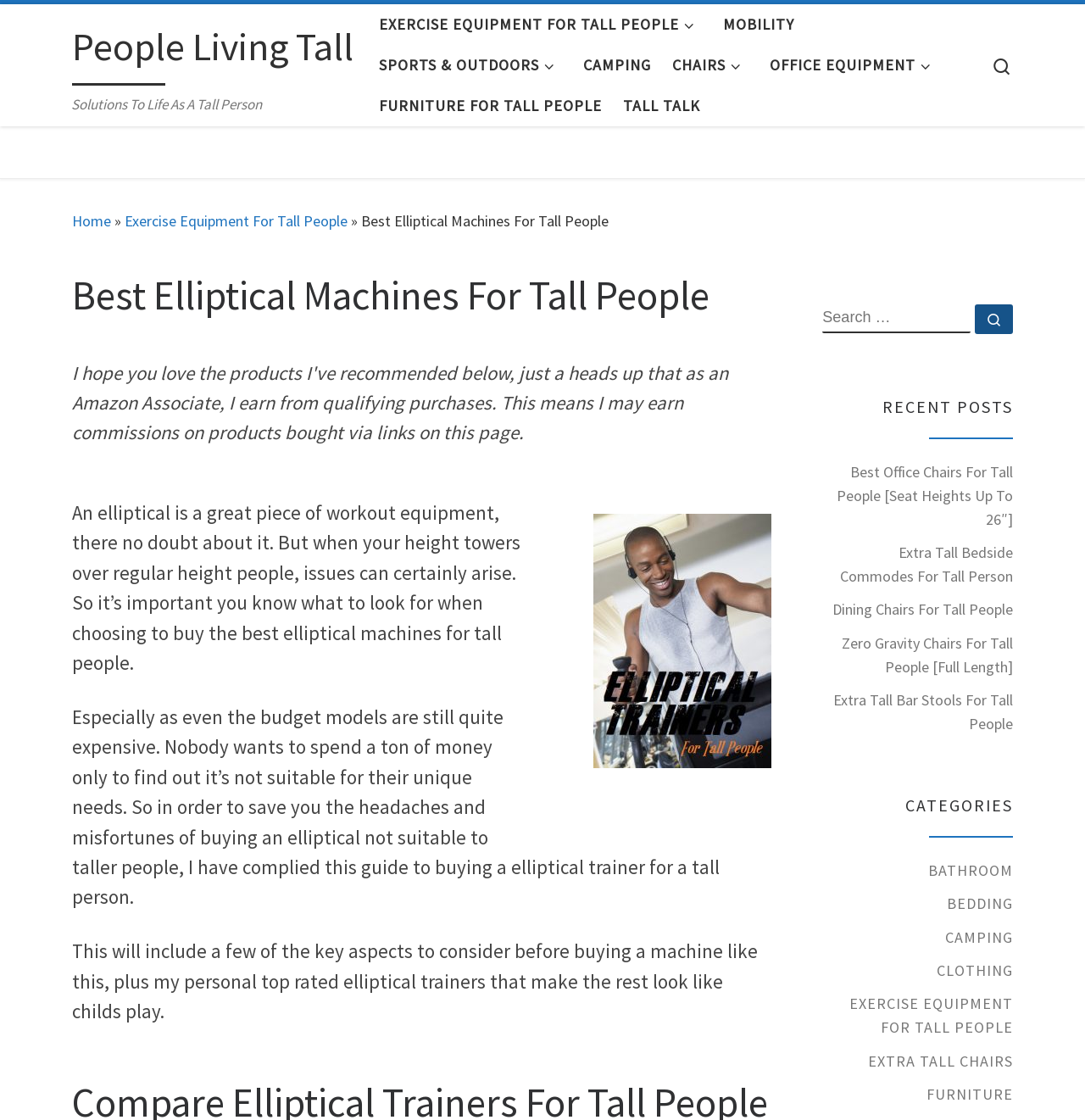Locate the bounding box coordinates of the element that should be clicked to execute the following instruction: "Explore the 'CATEGORIES' section".

[0.758, 0.646, 0.934, 0.702]